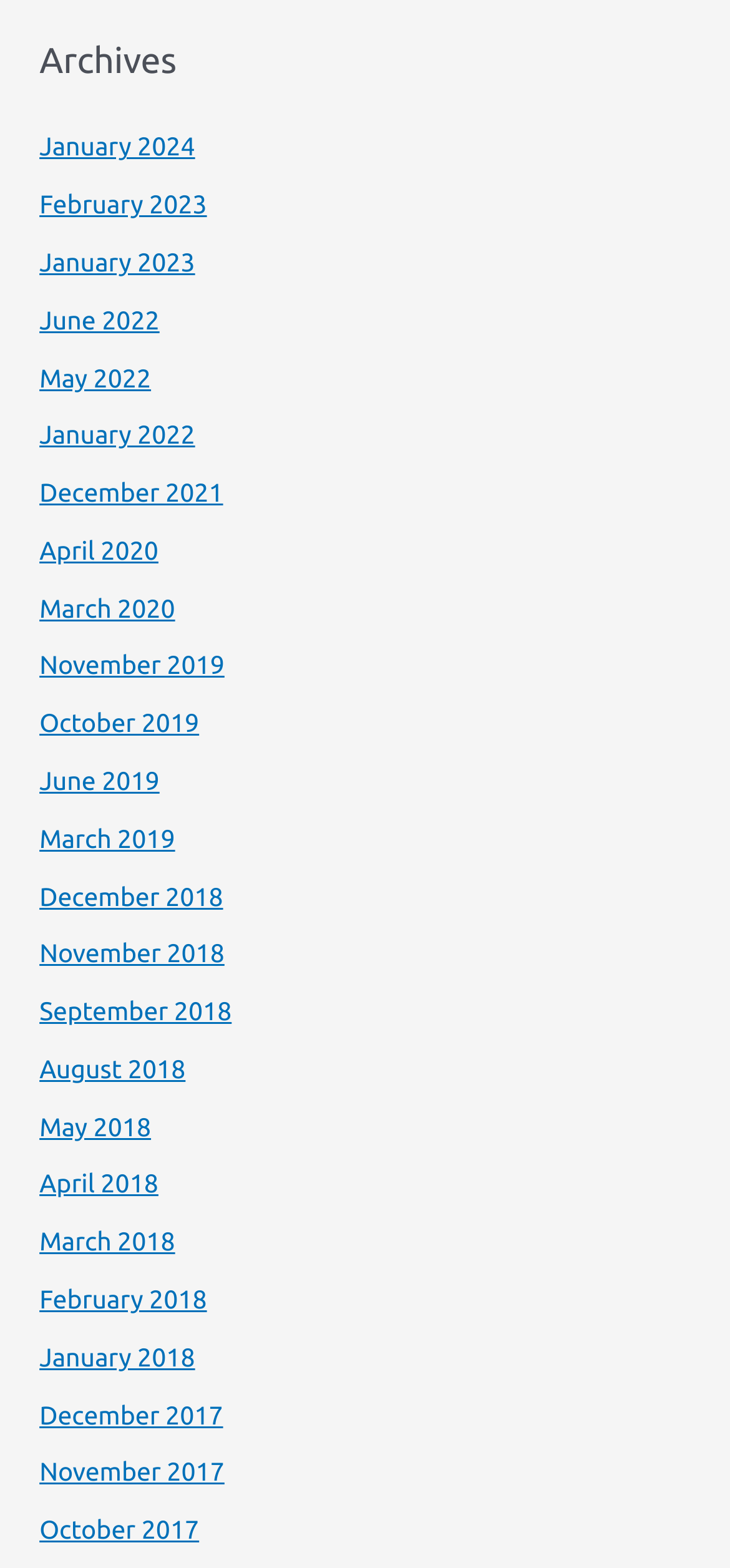Give the bounding box coordinates for the element described as: "January 2018".

[0.054, 0.624, 0.267, 0.643]